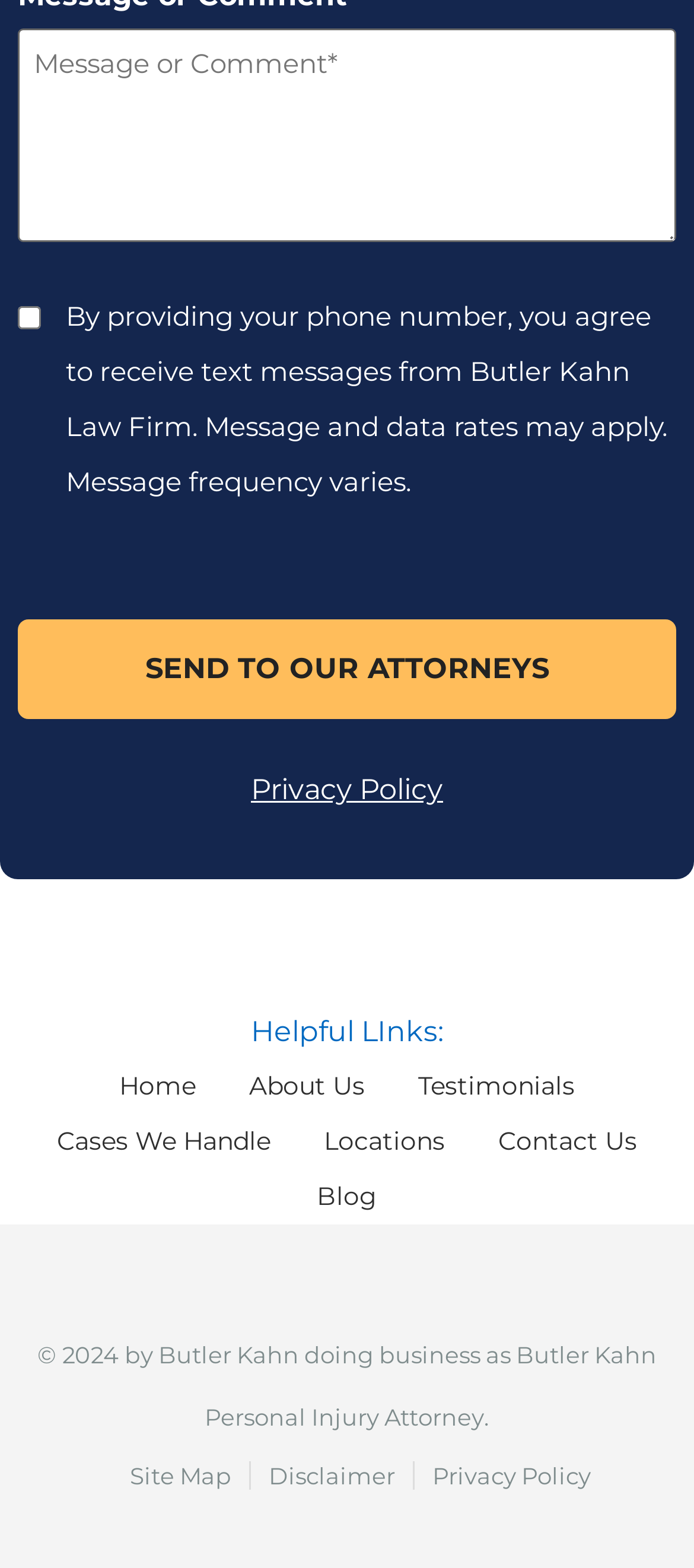Find the bounding box of the UI element described as: "name="input_4" placeholder="Message or Comment*"". The bounding box coordinates should be given as four float values between 0 and 1, i.e., [left, top, right, bottom].

[0.026, 0.019, 0.974, 0.155]